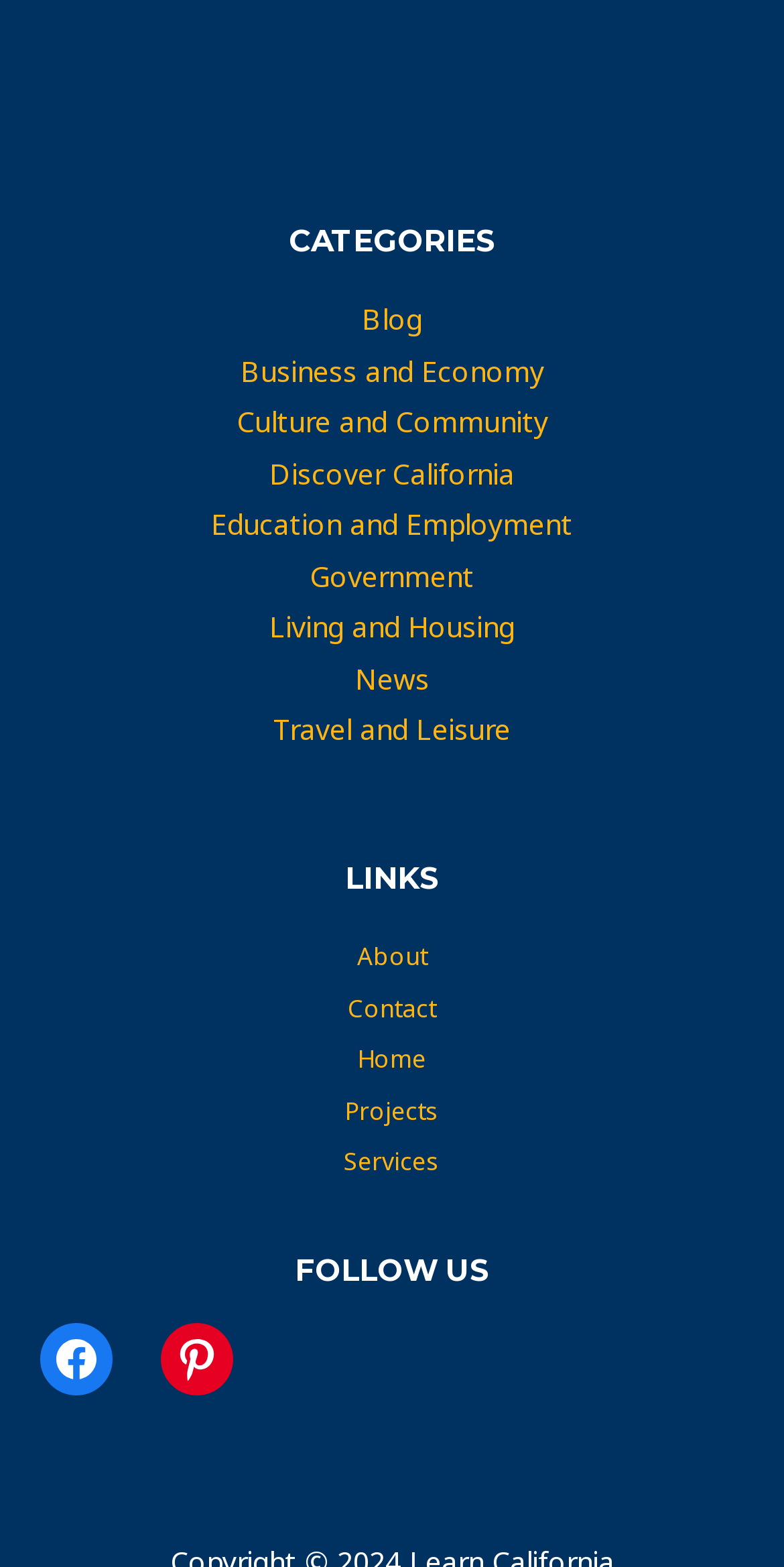What is the first category listed?
Provide a concise answer using a single word or phrase based on the image.

Blog